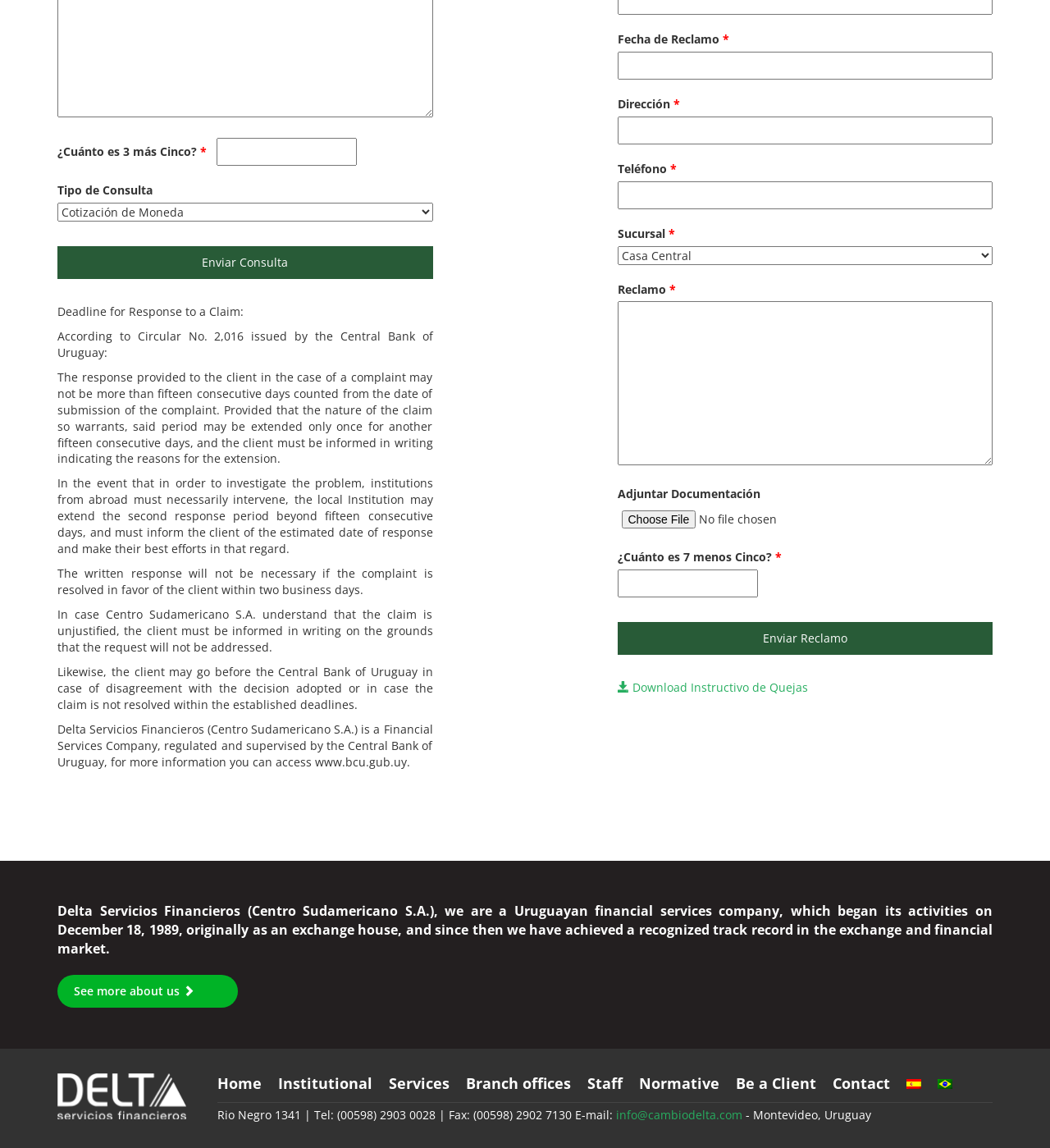Give the bounding box coordinates for the element described by: "Be a Client".

[0.701, 0.935, 0.793, 0.96]